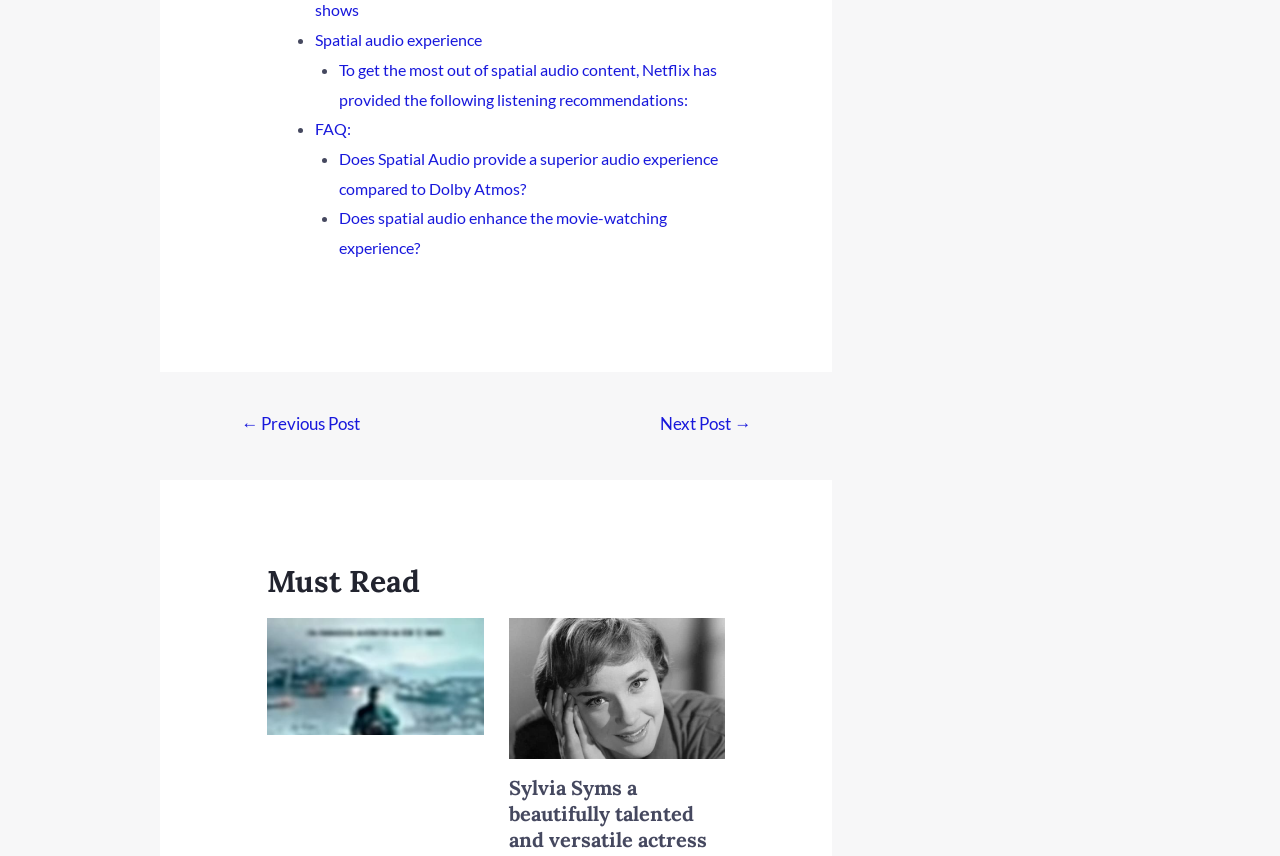What is the first recommended listening experience?
Use the information from the image to give a detailed answer to the question.

The first recommended listening experience is 'Spatial audio experience' which is mentioned in the first bullet point on the webpage.